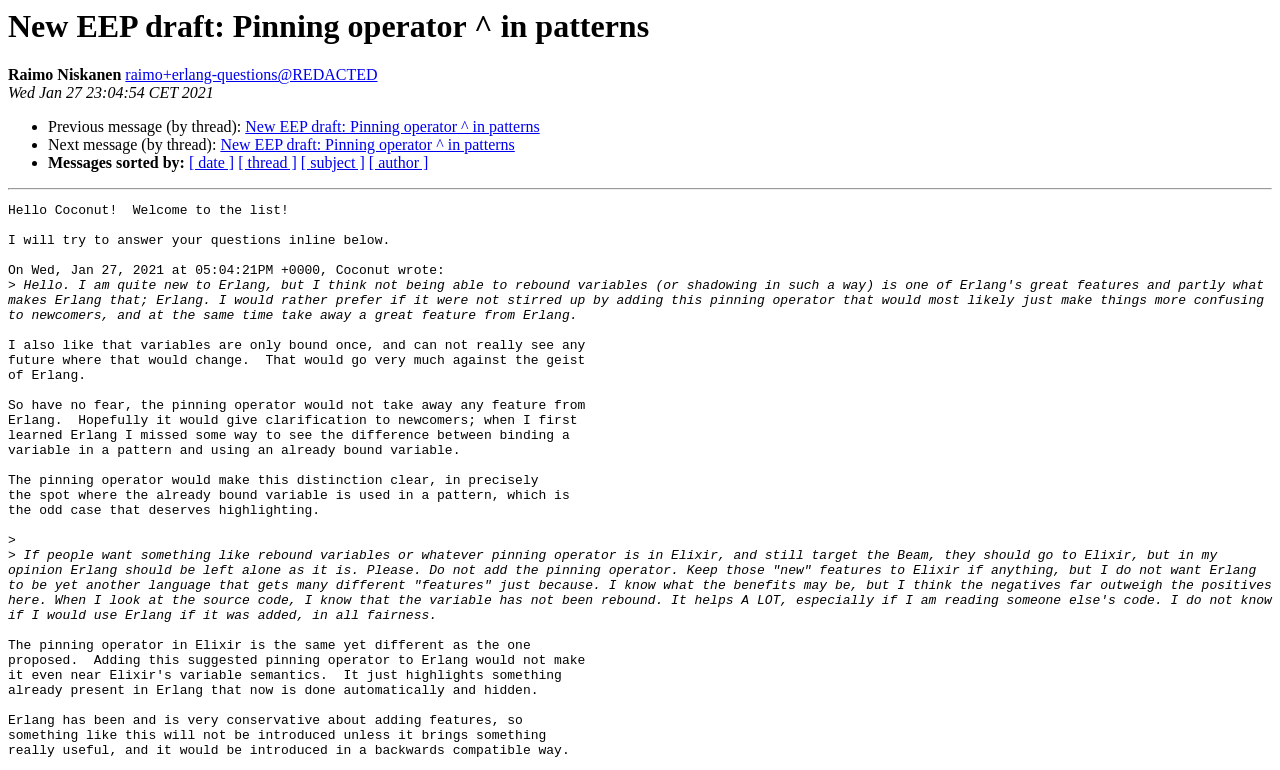How many paragraphs are there in the message?
Use the image to answer the question with a single word or phrase.

3